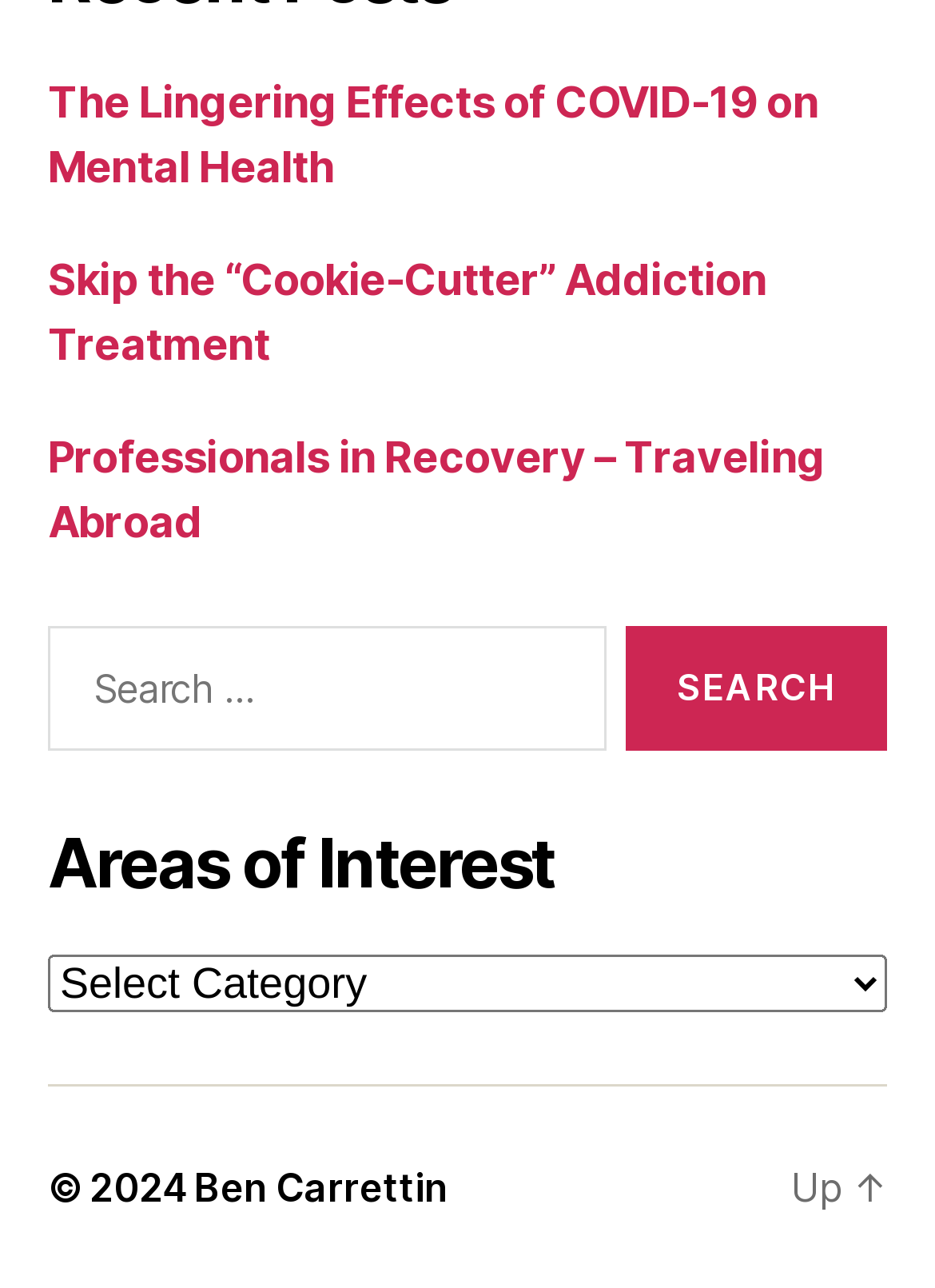Reply to the question with a brief word or phrase: How many links are above the search bar?

3